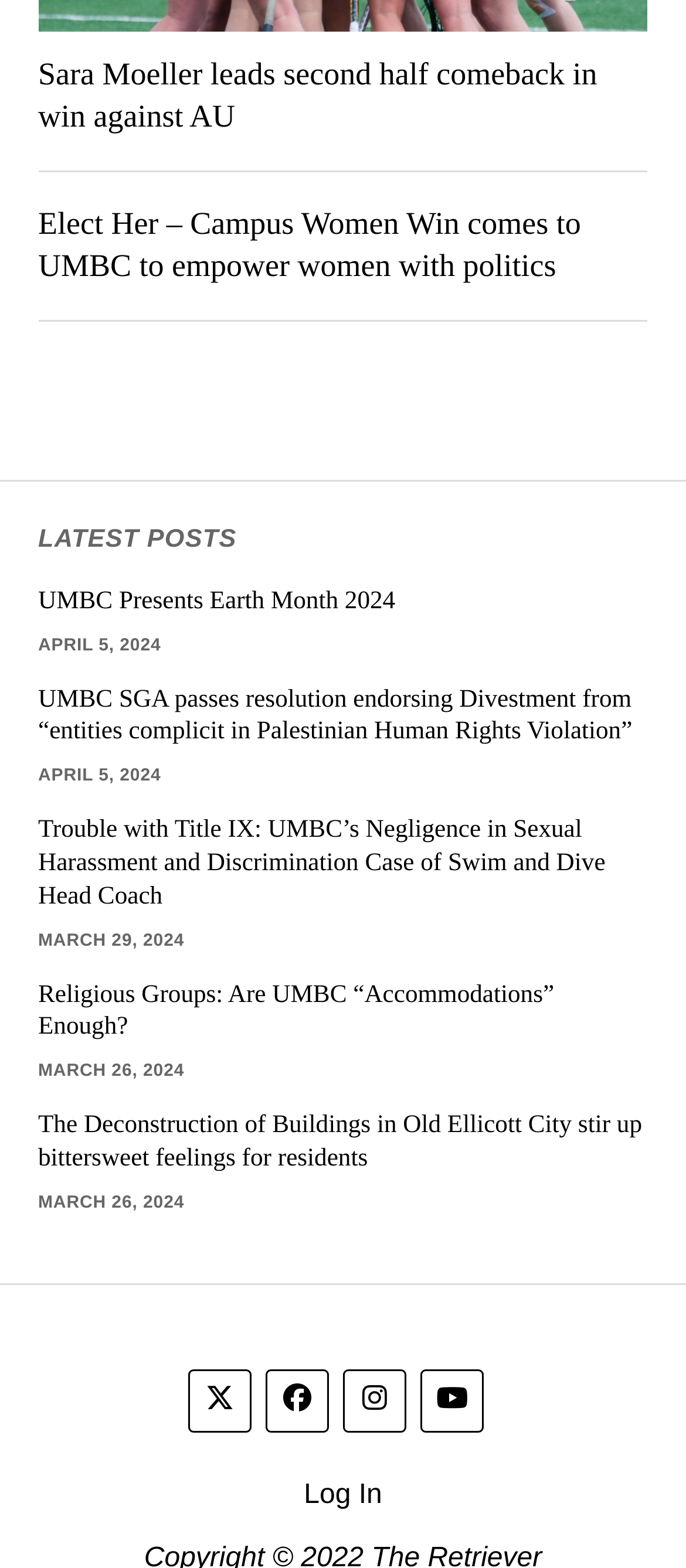Give a one-word or phrase response to the following question: What is the title of the first article on the page?

Sara Moeller leads second half comeback in win against AU